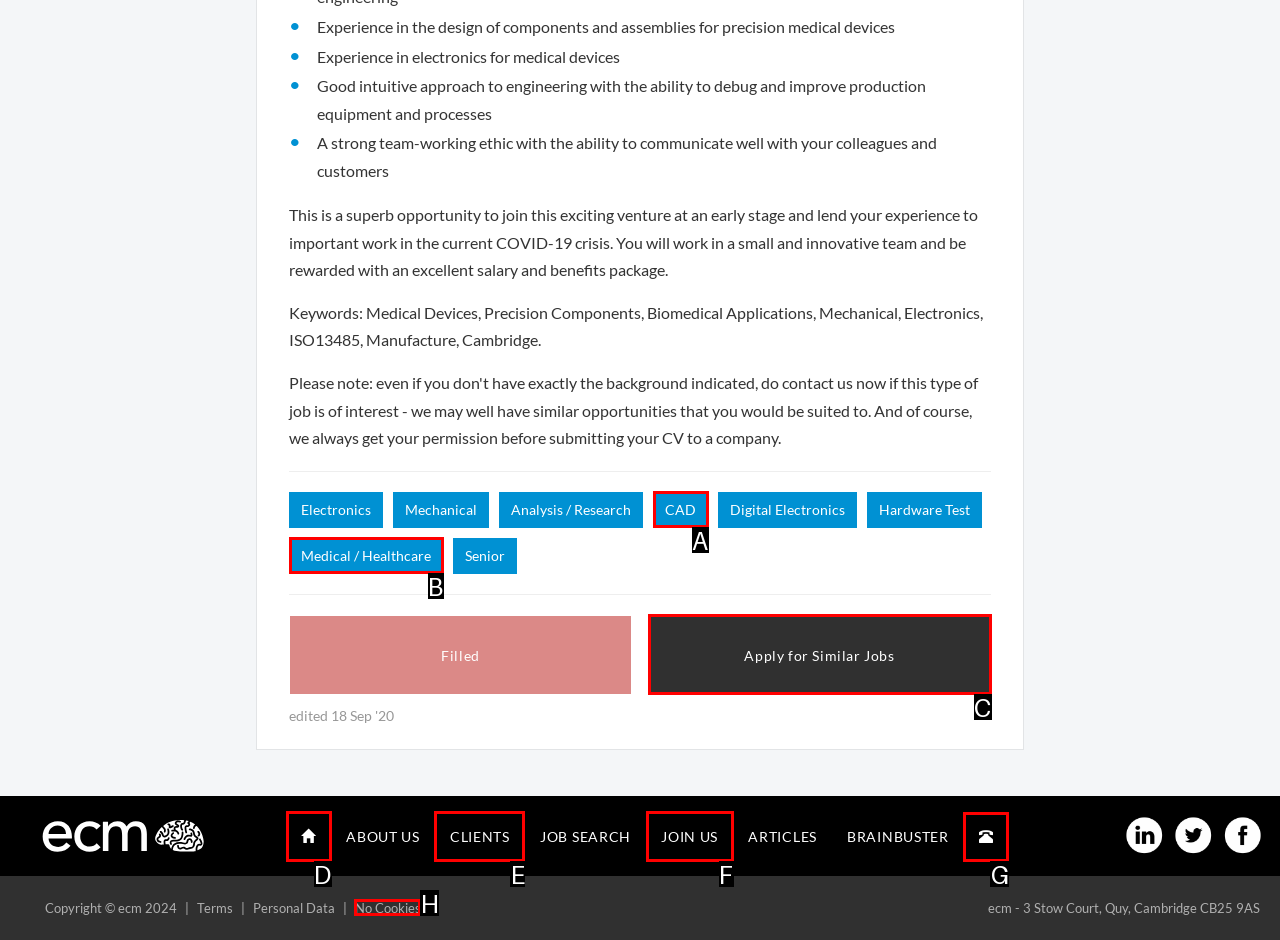Select the UI element that should be clicked to execute the following task: Contact us
Provide the letter of the correct choice from the given options.

G